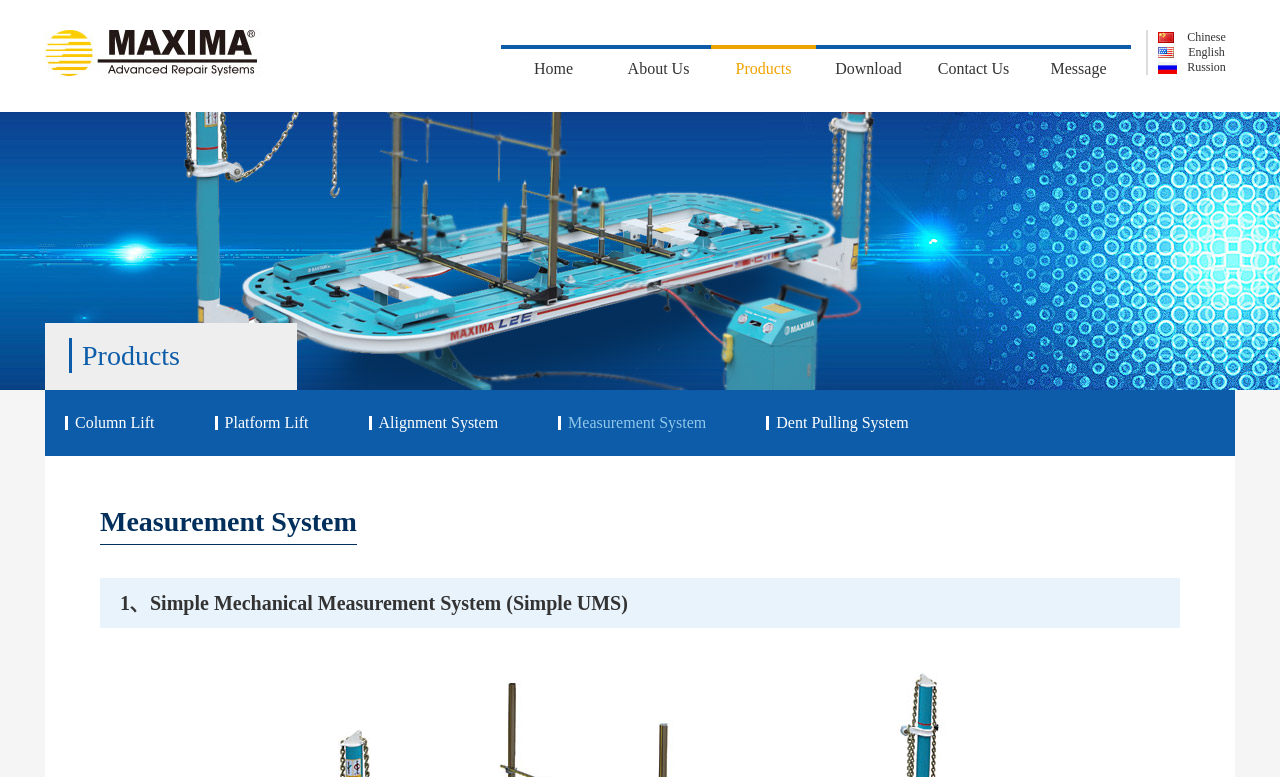Identify the coordinates of the bounding box for the element described below: "Column Lift". Return the coordinates as four float numbers between 0 and 1: [left, top, right, bottom].

[0.059, 0.533, 0.121, 0.555]